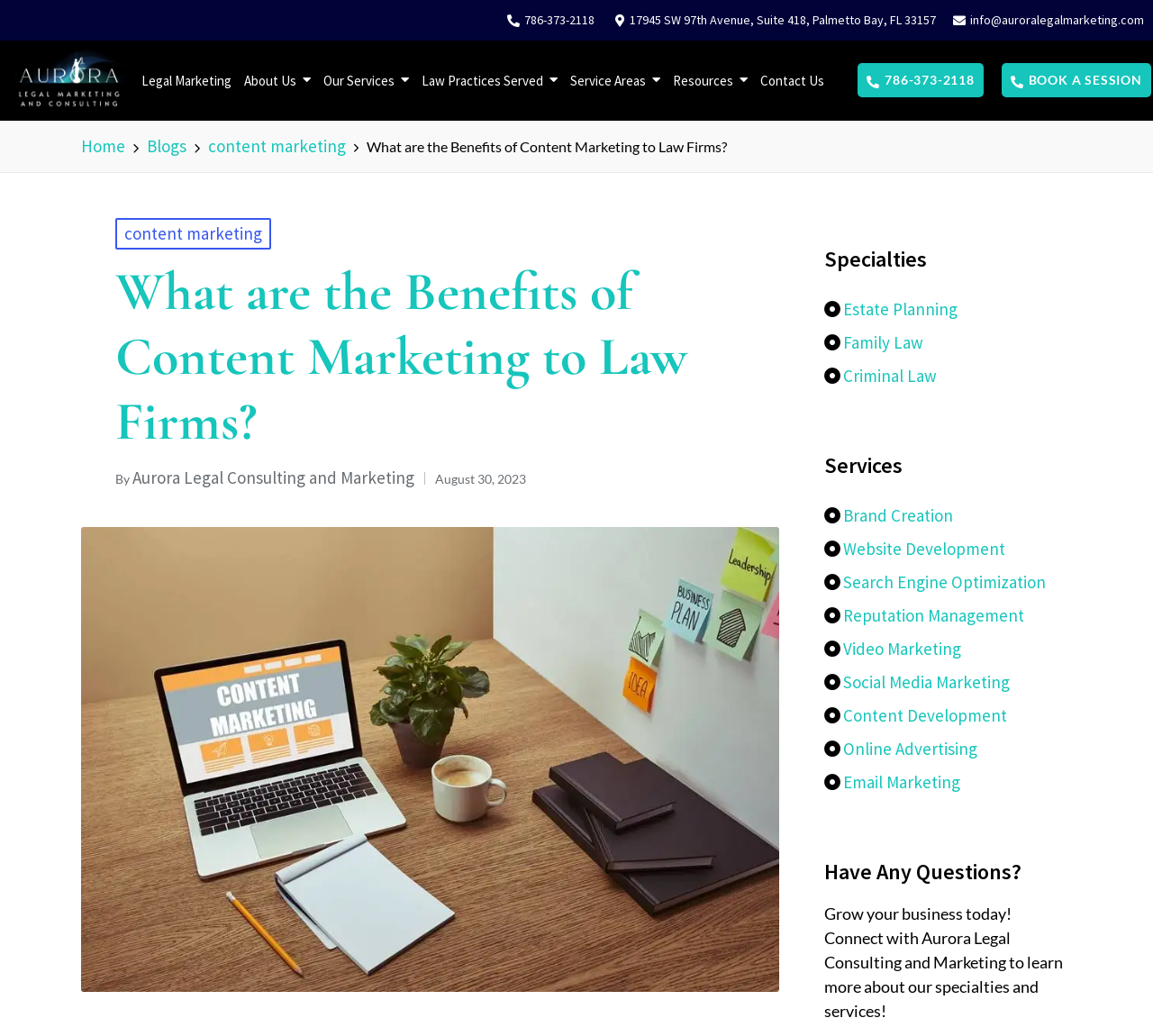Please specify the bounding box coordinates of the clickable region necessary for completing the following instruction: "Contact Aurora Legal Consulting and Marketing". The coordinates must consist of four float numbers between 0 and 1, i.e., [left, top, right, bottom].

[0.824, 0.009, 0.992, 0.03]